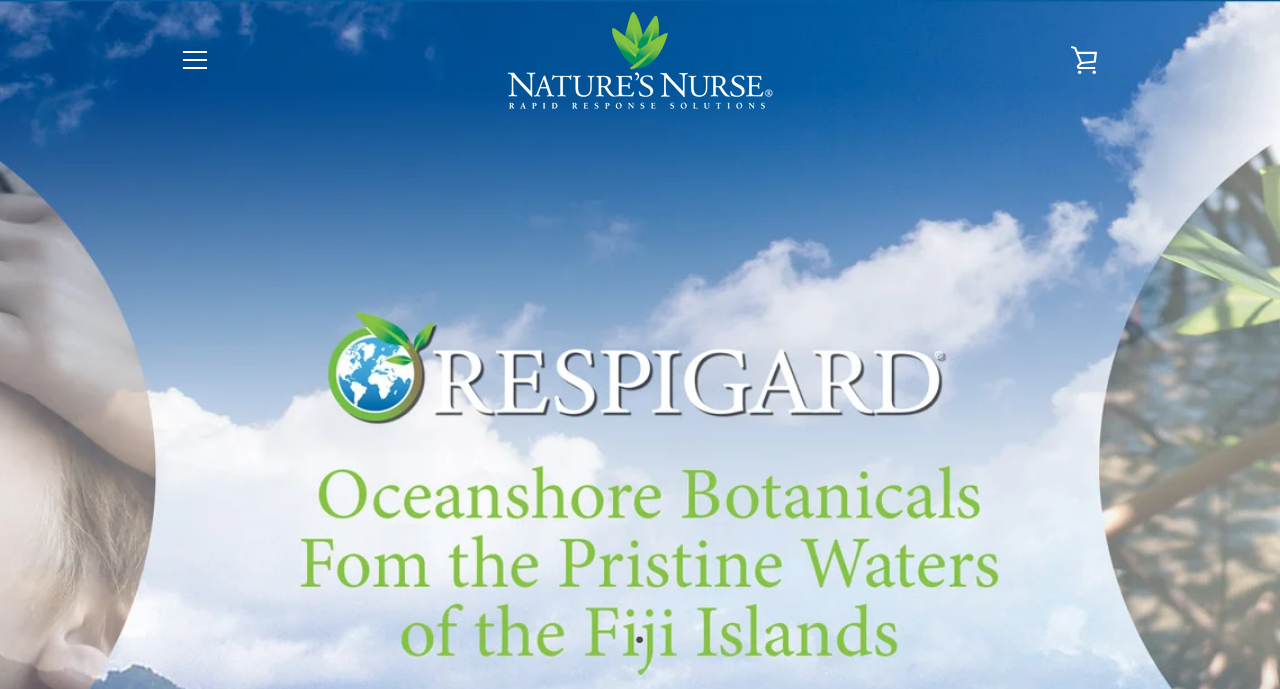Can you specify the bounding box coordinates of the area that needs to be clicked to fulfill the following instruction: "click the menu button"?

[0.133, 0.051, 0.172, 0.123]